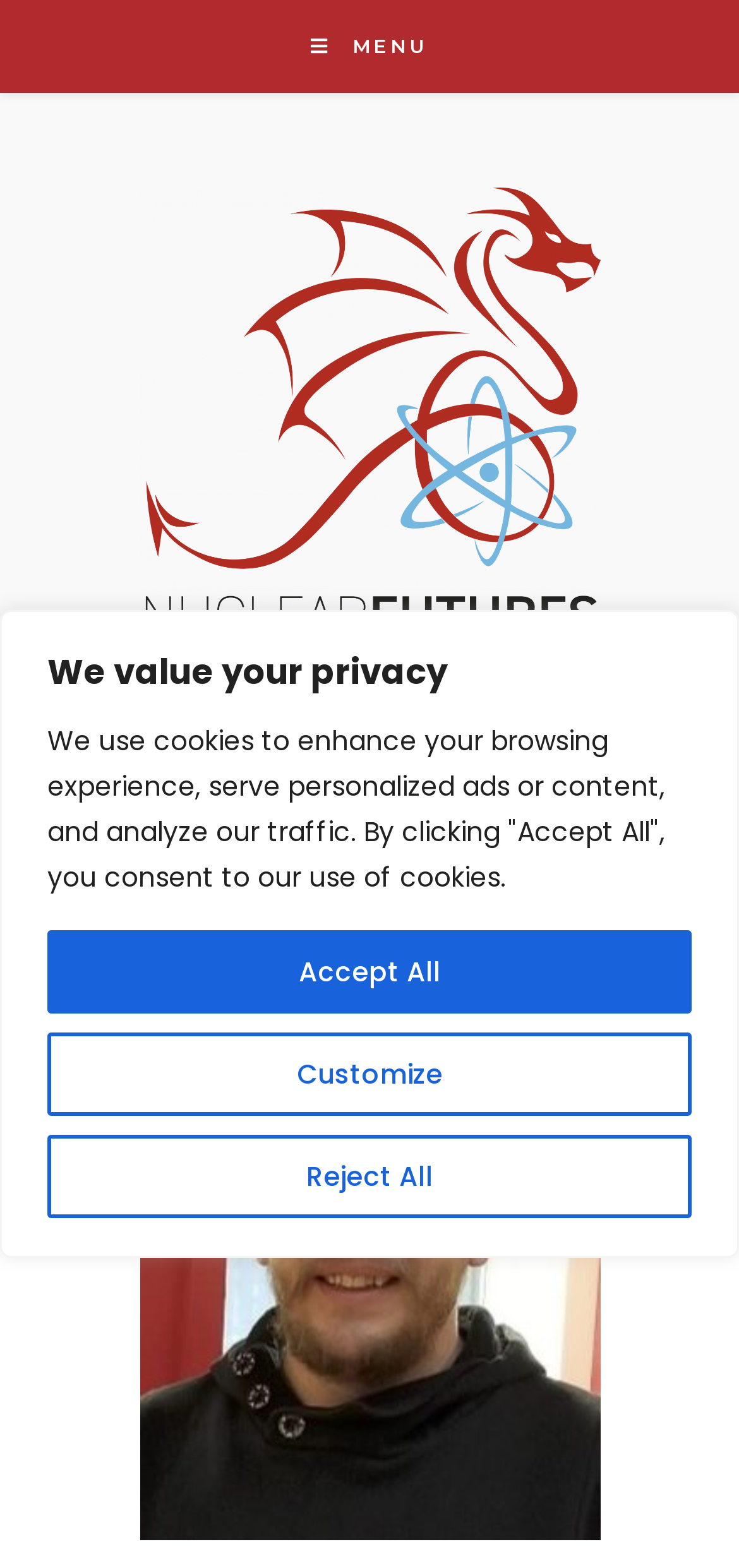Detail the various sections and features present on the webpage.

The webpage is about Gareth Stephens, a PhD student, and his affiliation with Nuclear Futures Bangor, a research group at Bangor University. 

At the top of the page, there is a privacy notice banner that spans the entire width, taking up about 40% of the screen's height. The banner contains a heading "We value your privacy" and three buttons: "Customize", "Reject All", and "Accept All". 

On the top-right corner, there is a mobile menu link with a "MENU" label next to it. 

Below the privacy notice banner, there is a link to "Nuclear Futures Bangor – Research Groups" with an accompanying image that takes up about 60% of the screen's width. 

The main heading "NUCLEAR FUTURES AT BANGOR UNIVERSITY" is centered on the page, with an image of Gareth Stephens placed below it, taking up about 60% of the screen's width.